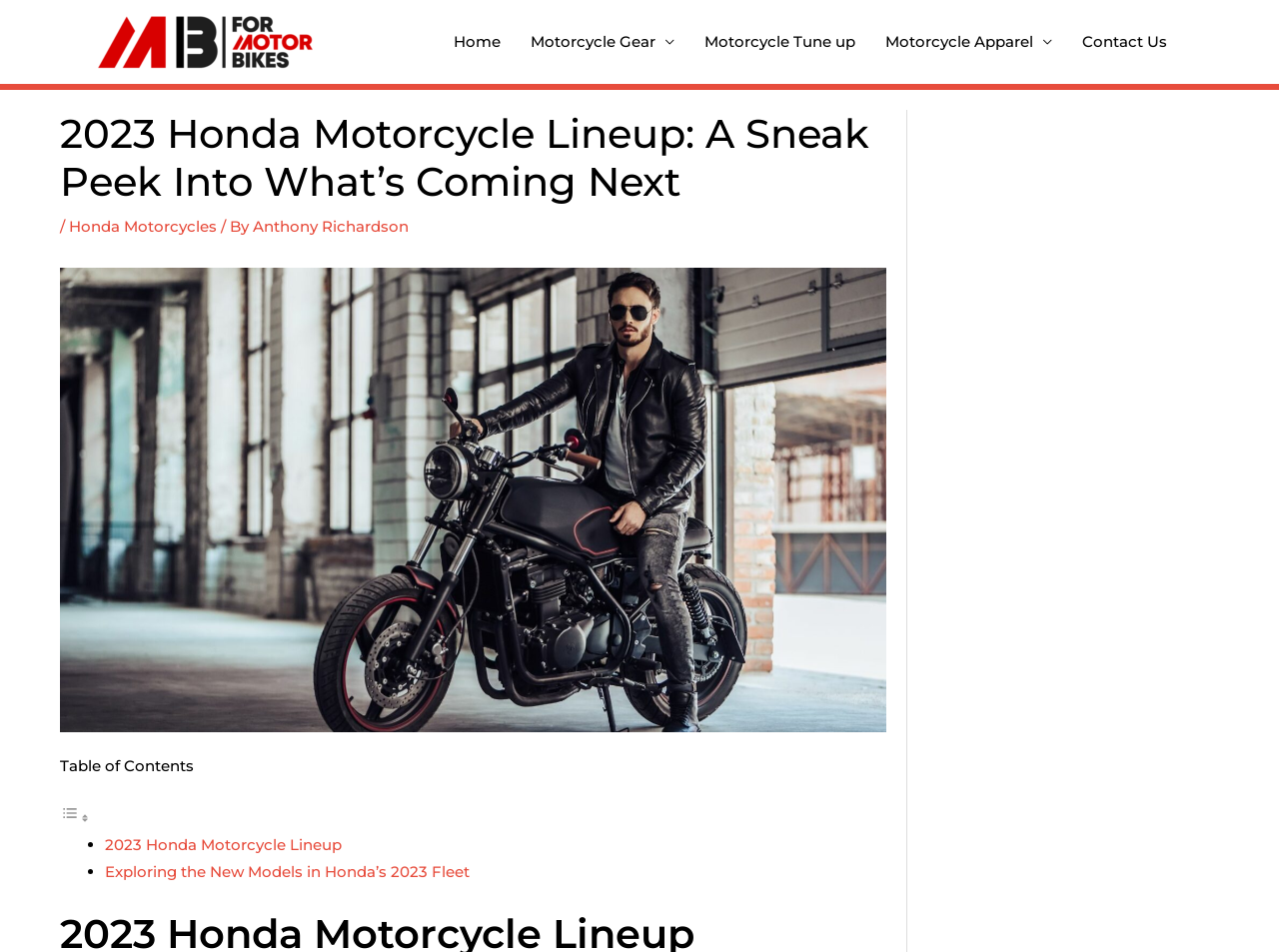Pinpoint the bounding box coordinates of the clickable element needed to complete the instruction: "toggle table of content". The coordinates should be provided as four float numbers between 0 and 1: [left, top, right, bottom].

[0.047, 0.849, 0.07, 0.869]